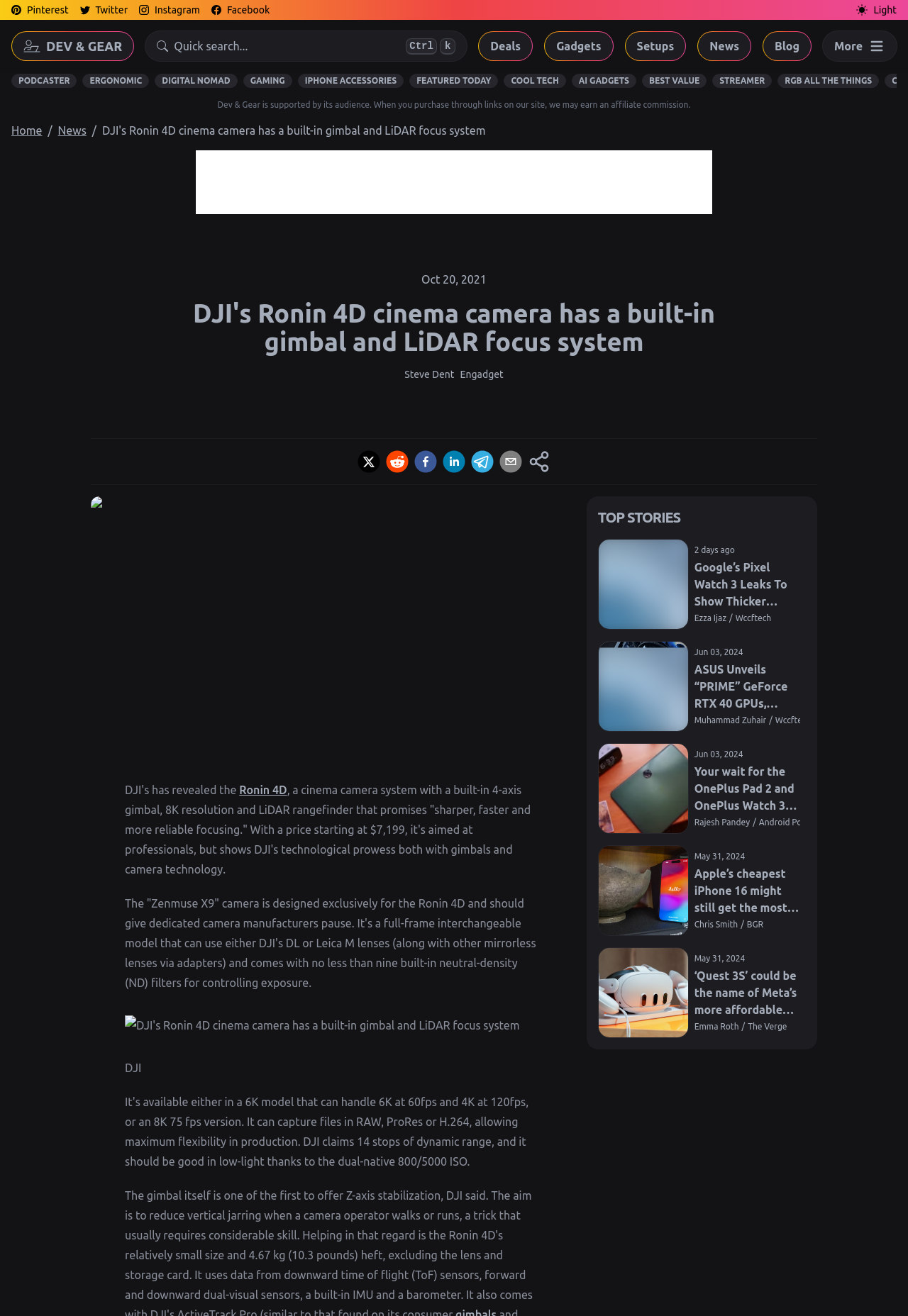Please provide the bounding box coordinate of the region that matches the element description: Digital Nomad. Coordinates should be in the format (top-left x, top-left y, bottom-right x, bottom-right y) and all values should be between 0 and 1.

[0.171, 0.056, 0.261, 0.067]